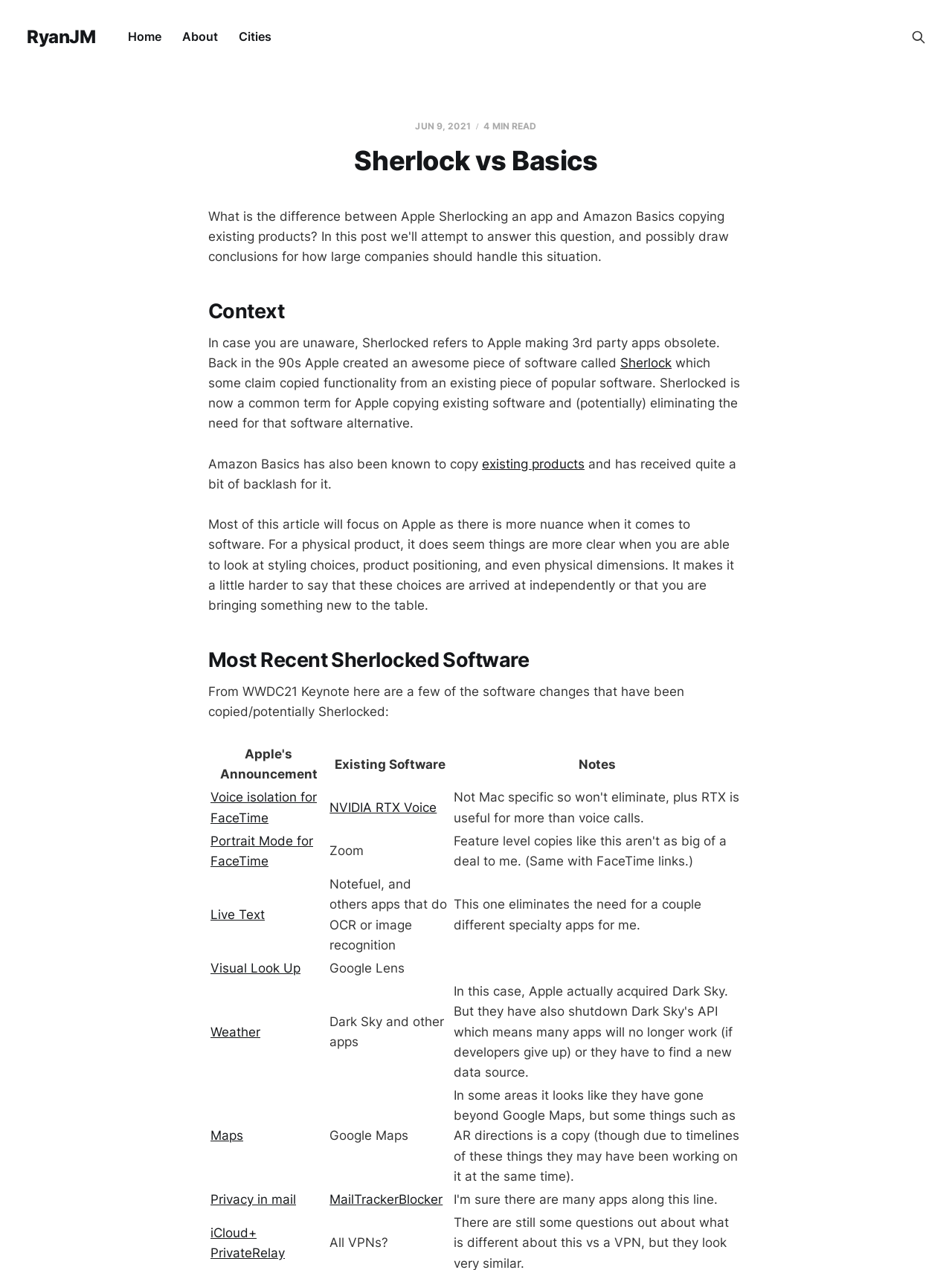Articulate a complete and detailed caption of the webpage elements.

This webpage is an article discussing the differences between Apple "Sherlocking" an app and Amazon Basics copying existing products. The article aims to answer this question and draw conclusions on how these actions affect the market.

At the top of the page, there are several links to other sections of the website, including "Home", "About", and "Cities". On the top right corner, there is a button with an image.

Below the navigation links, the article's title "Sherlock vs Basics" is displayed prominently. The title is followed by a time stamp "JUN 9, 2021" and a note indicating that the article is a 4-minute read.

The article is divided into sections, starting with "Context", which provides background information on the term "Sherlocked" and its relation to Apple. The section explains that Apple has been known to make third-party apps obsolete, and this has led to the term "Sherlocked" being used to describe this phenomenon.

The next section, "Most Recent Sherlocked Software", lists several software changes that have been copied or potentially "Sherlocked" by Apple. This section is presented in a table format, with columns for Apple's announcements, existing software, and notes. Each row represents a specific software change, with links to relevant information.

The article continues to discuss the implications of Apple's actions and how they compare to Amazon Basics' approach to copying existing products. The text is interspersed with links to relevant information and examples of affected software.

Overall, the webpage is a detailed article discussing the differences between Apple's "Sherlocking" and Amazon Basics' copying of existing products, with a focus on the implications of these actions on the market.